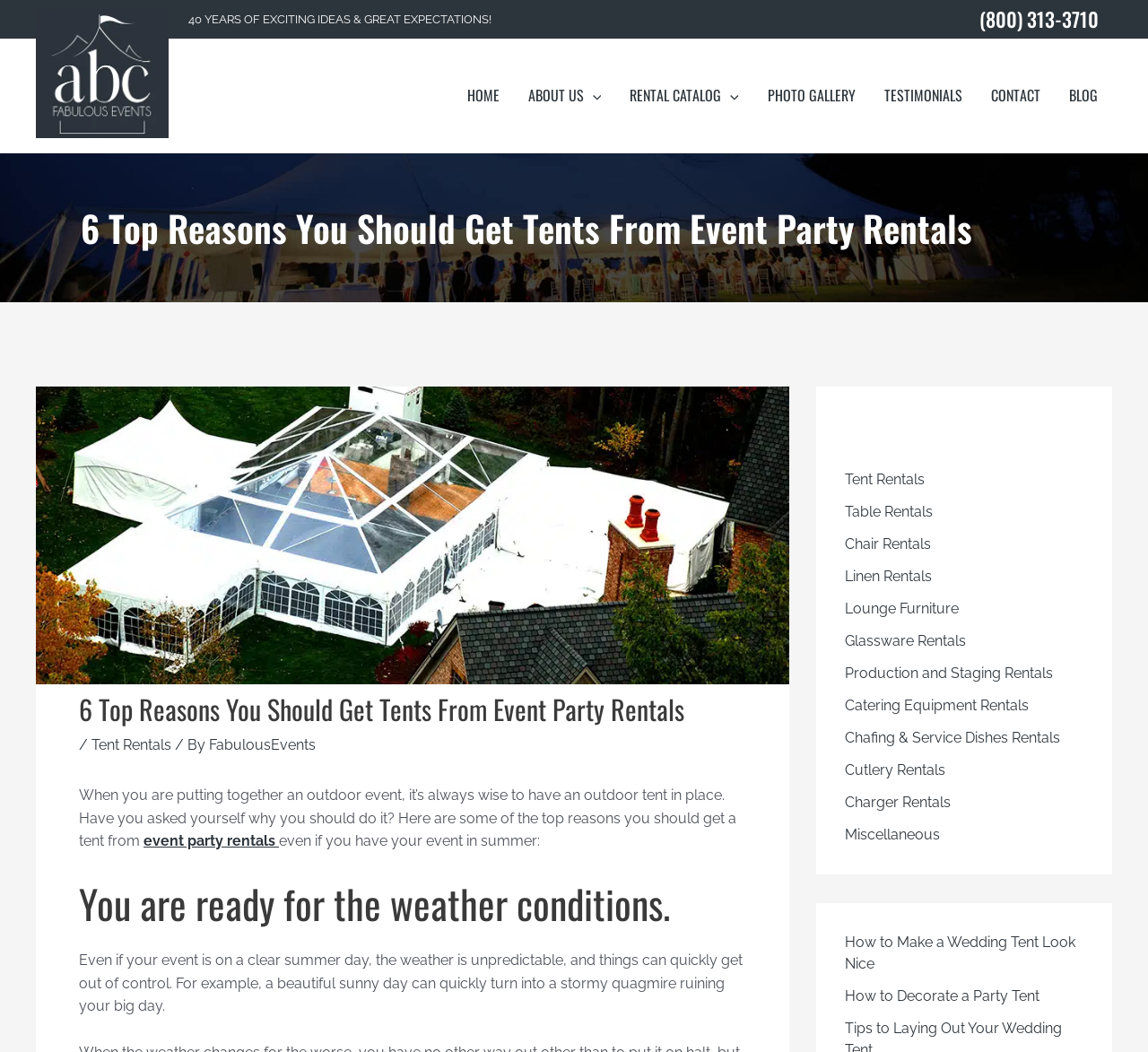How many types of rentals are listed in the Rental Catalog?
Based on the screenshot, answer the question with a single word or phrase.

13